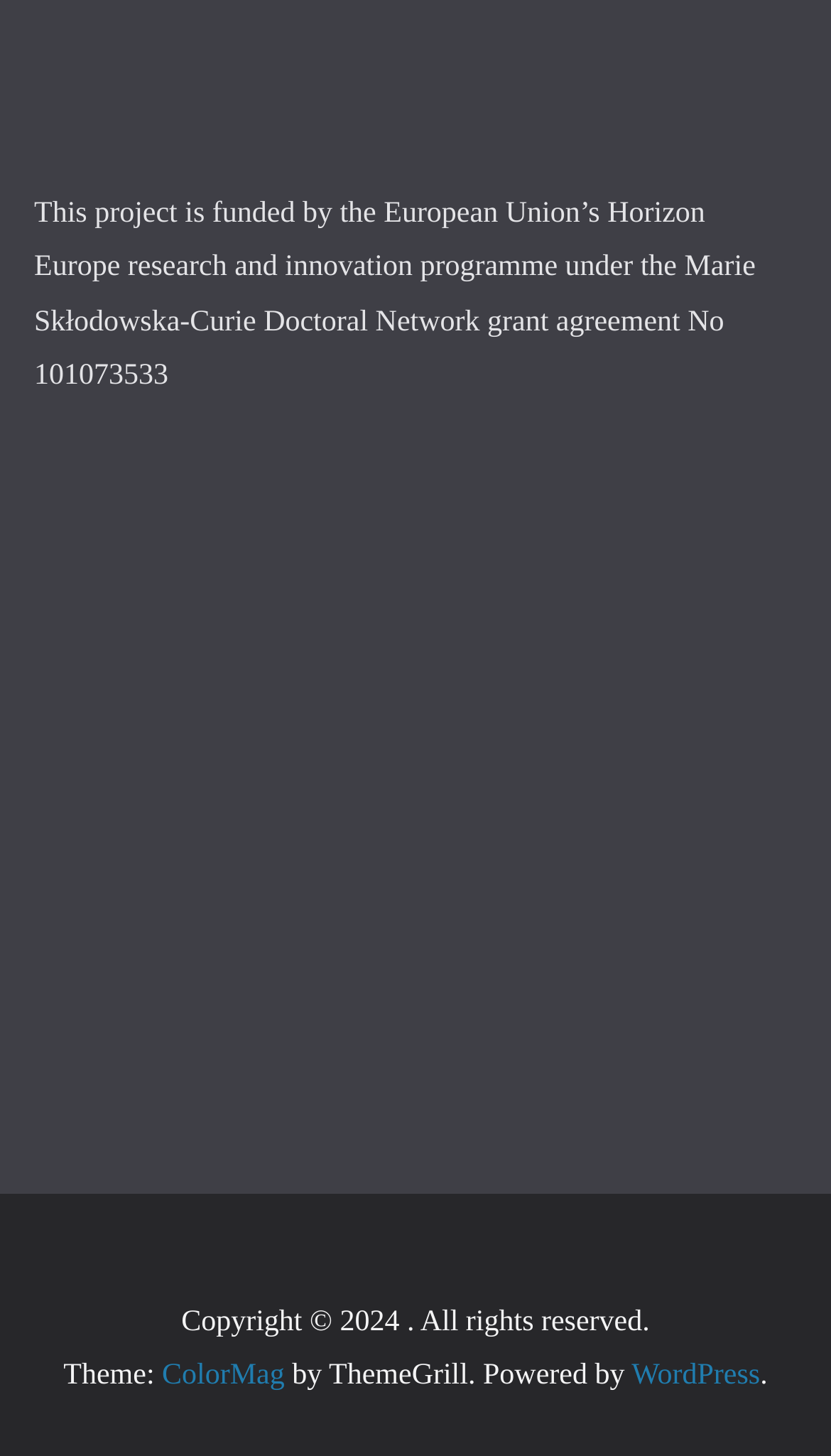What is the funding source of this project?
Deliver a detailed and extensive answer to the question.

The funding source of this project can be determined by reading the static text element that says 'This project is funded by the European Union’s Horizon Europe research and innovation programme under the Marie Skłodowska-Curie Doctoral Network grant agreement No 101073533'.